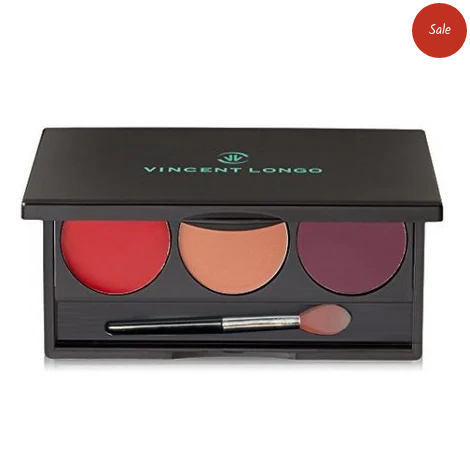Elaborate on the elements present in the image.

The image features the **Vincent Longo Lovisco Lip Palette** by Joseph Cosmetics, showcasing three vibrant lip colors in a sleek black case. The palette contains hues of vivid red, warm peach, and deep plum, providing a versatile range for various looks. Accompanying the shades is a mini brush for precise application. A "Sale" tag is prominently displayed, indicating a reduced price, enticing customers to grab this essential cosmetic item. The sleek design and combination of shades make this palette ideal for both everyday wear and special occasions.